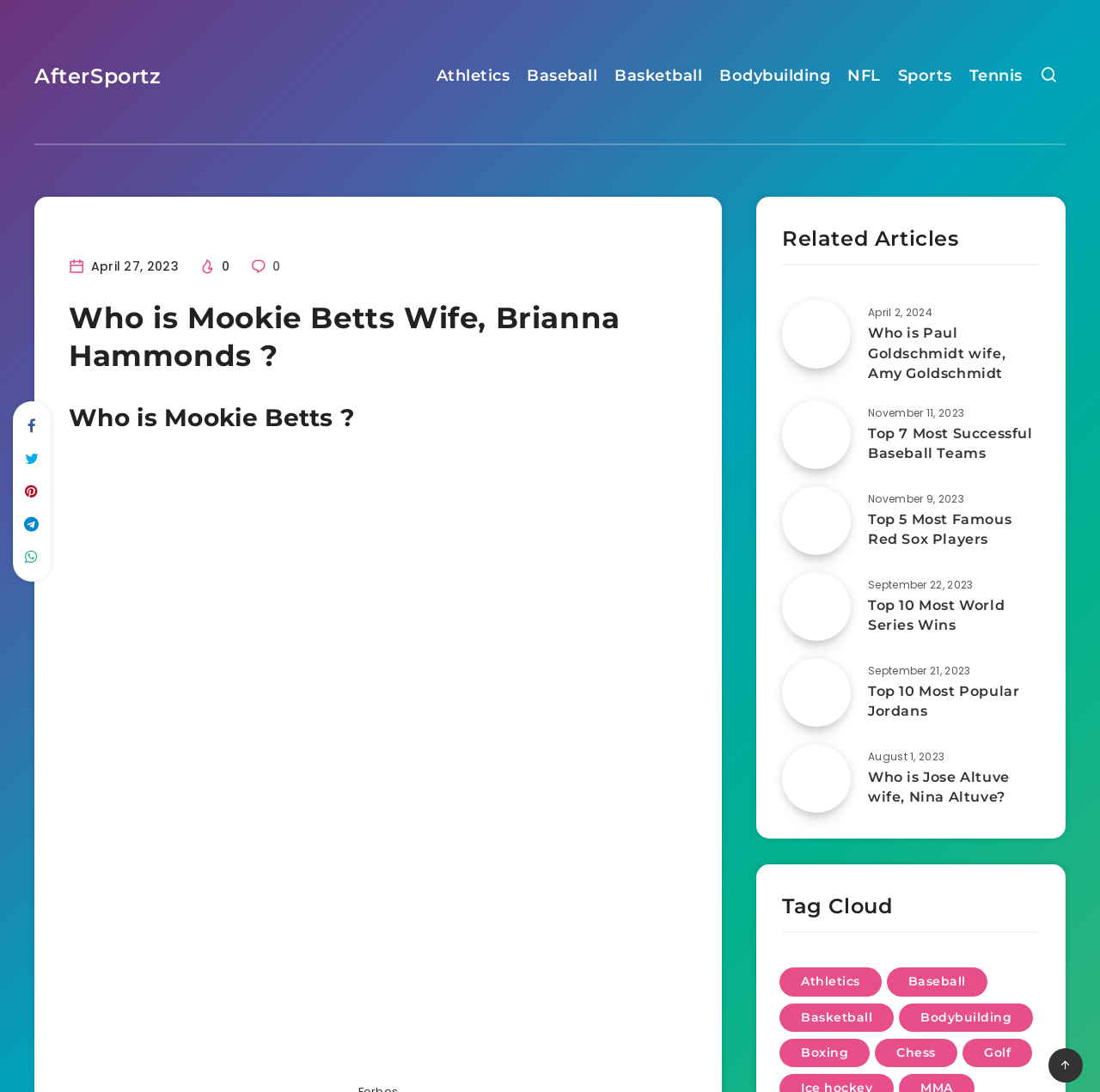Generate a detailed explanation of the webpage's features and information.

This webpage is about Mookie Betts' wife, Brianna Hammonds. At the top, there is a header with a title "Unseen Photos of Brianna Hammonds, Mookie Betts Wife - AfterSportz" and a set of links to different sports categories, including Athletics, Baseball, Basketball, Bodybuilding, NFL, Sports, and Tennis. 

Below the header, there is a section with a heading "Who is Mookie Betts Wife, Brianna Hammonds?" followed by a brief description of Brianna Hammonds, born on August 7th, 1994, in Nashville, United States. 

To the left of this section, there are several social media links, including Facebook, Twitter, Instagram, and LinkedIn. 

On the right side of the page, there is a section titled "Related Articles" with five articles listed. Each article has a heading, a link to the article, an image, and a timestamp indicating when the article was published. The articles are about various sports-related topics, including Paul Goldschmidt's wife, the most successful baseball teams, the most famous Red Sox players, the most World Series wins, and the most popular Jordans. 

At the bottom of the page, there is a "Tag Cloud" section with links to different sports categories, including Athletics, Baseball, Basketball, Bodybuilding, Boxing, Chess, and Golf, each with a number of items associated with it.